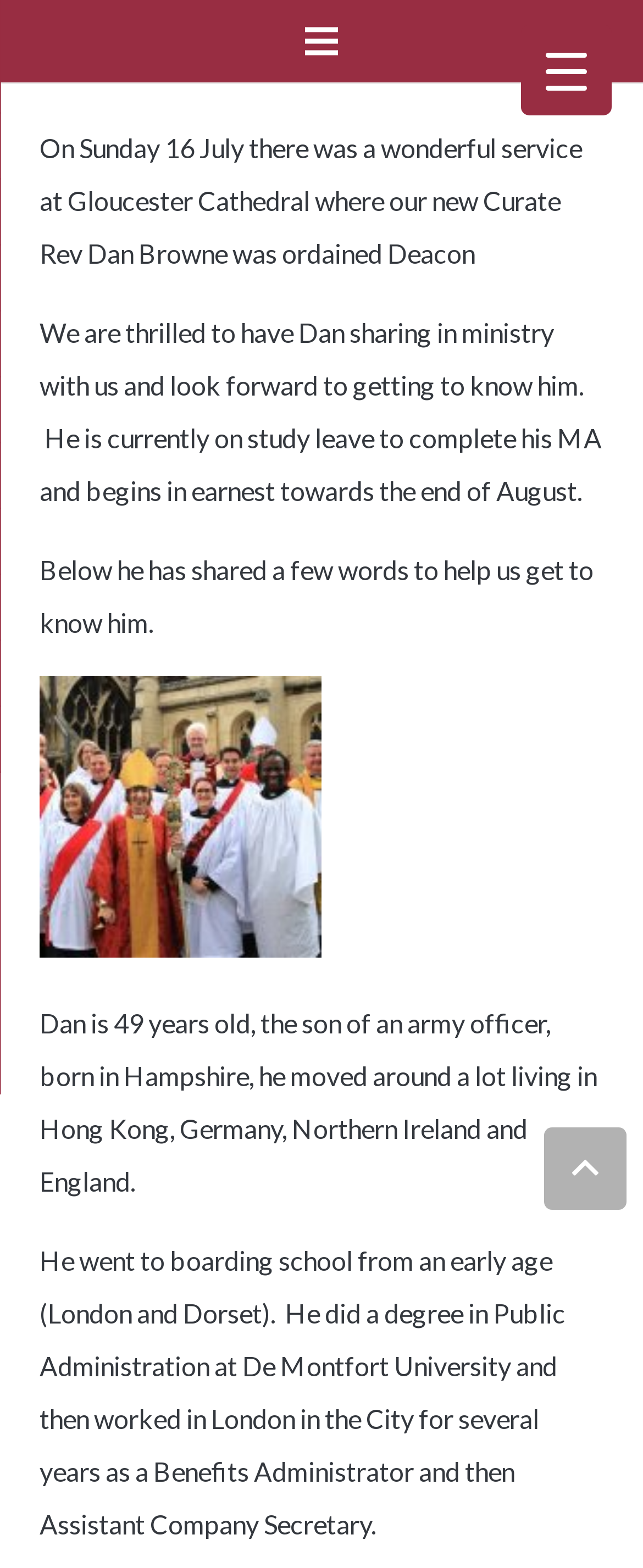Give a one-word or one-phrase response to the question:
What is Dan's current status?

On study leave